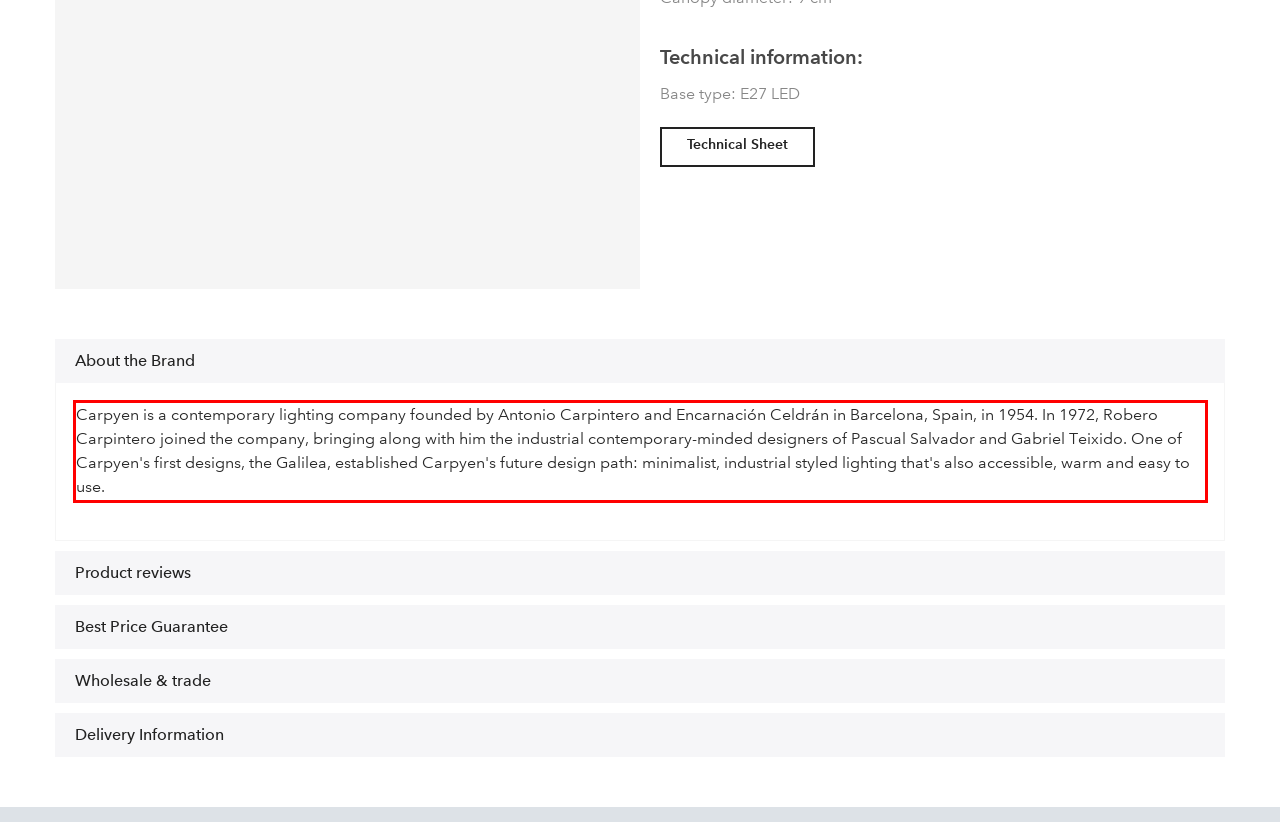From the screenshot of the webpage, locate the red bounding box and extract the text contained within that area.

Carpyen is a contemporary lighting company founded by Antonio Carpintero and Encarnación Celdrán in Barcelona, Spain, in 1954. In 1972, Robero Carpintero joined the company, bringing along with him the industrial contemporary-minded designers of Pascual Salvador and Gabriel Teixido. One of Carpyen's first designs, the Galilea, established Carpyen's future design path: minimalist, industrial styled lighting that's also accessible, warm and easy to use.